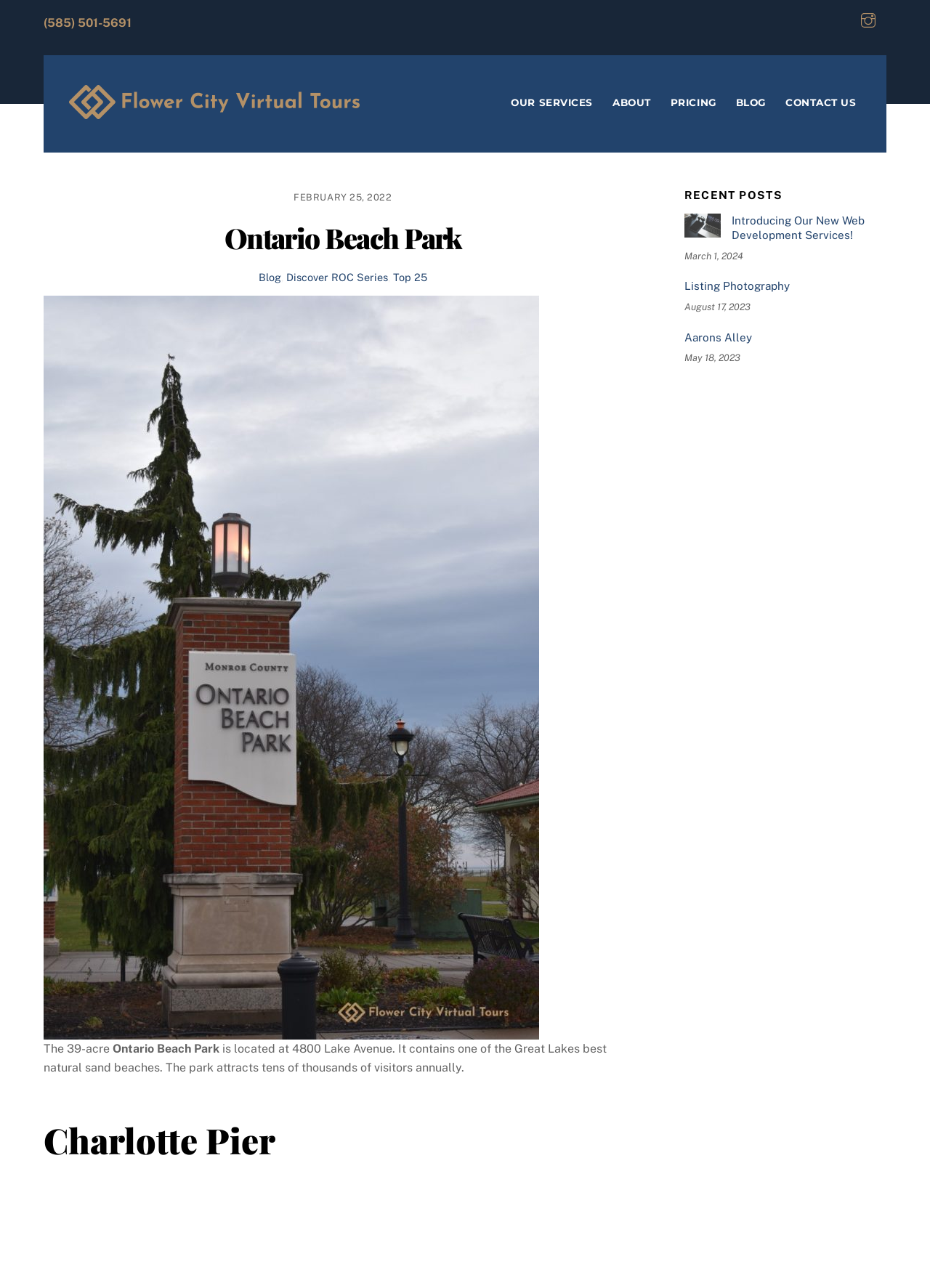Specify the bounding box coordinates of the area to click in order to follow the given instruction: "Read the blog post about Ontario Beach Park."

[0.241, 0.17, 0.496, 0.199]